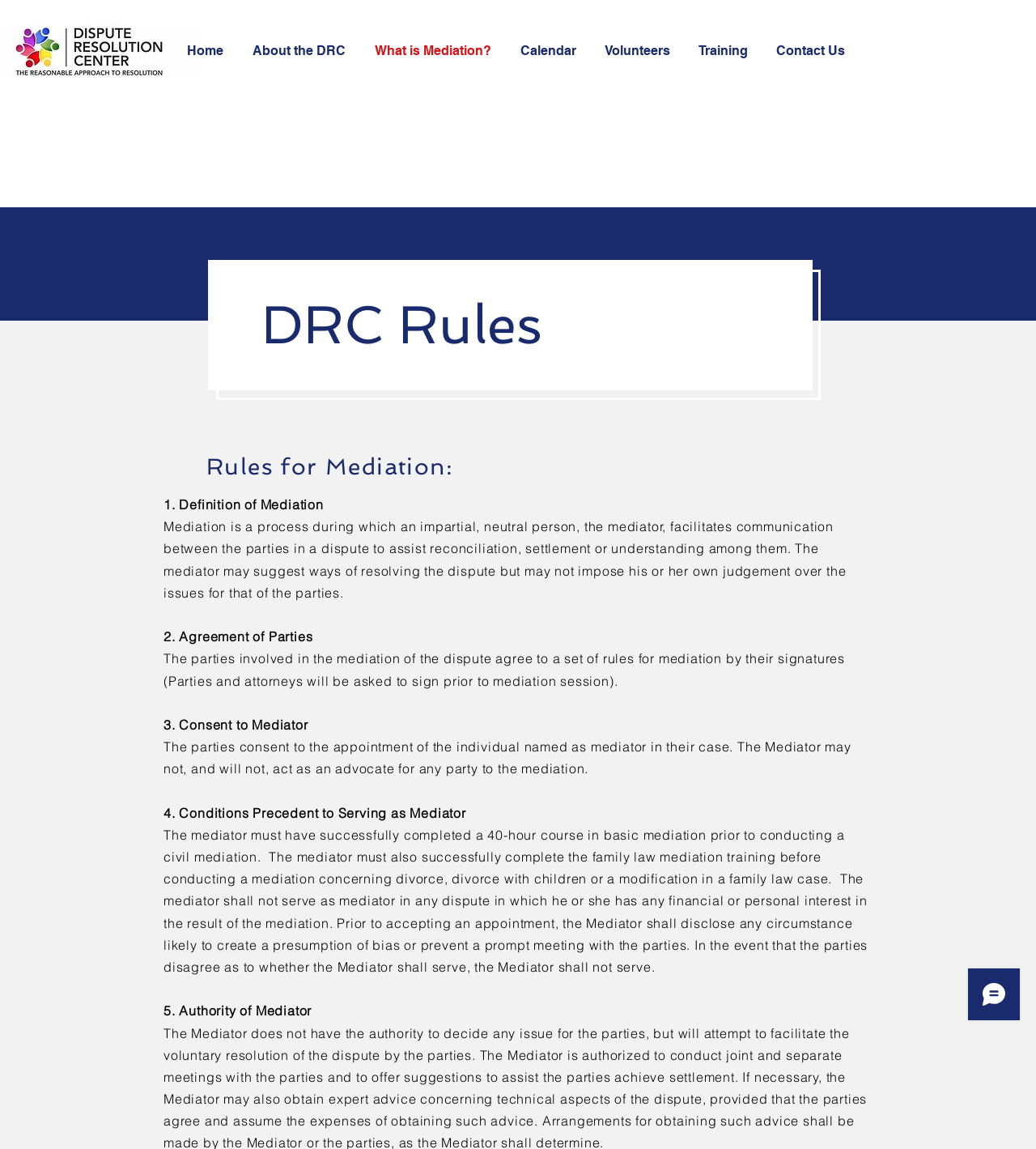Show the bounding box coordinates for the element that needs to be clicked to execute the following instruction: "Read the 'DRC Rules' heading". Provide the coordinates in the form of four float numbers between 0 and 1, i.e., [left, top, right, bottom].

[0.252, 0.259, 0.77, 0.306]